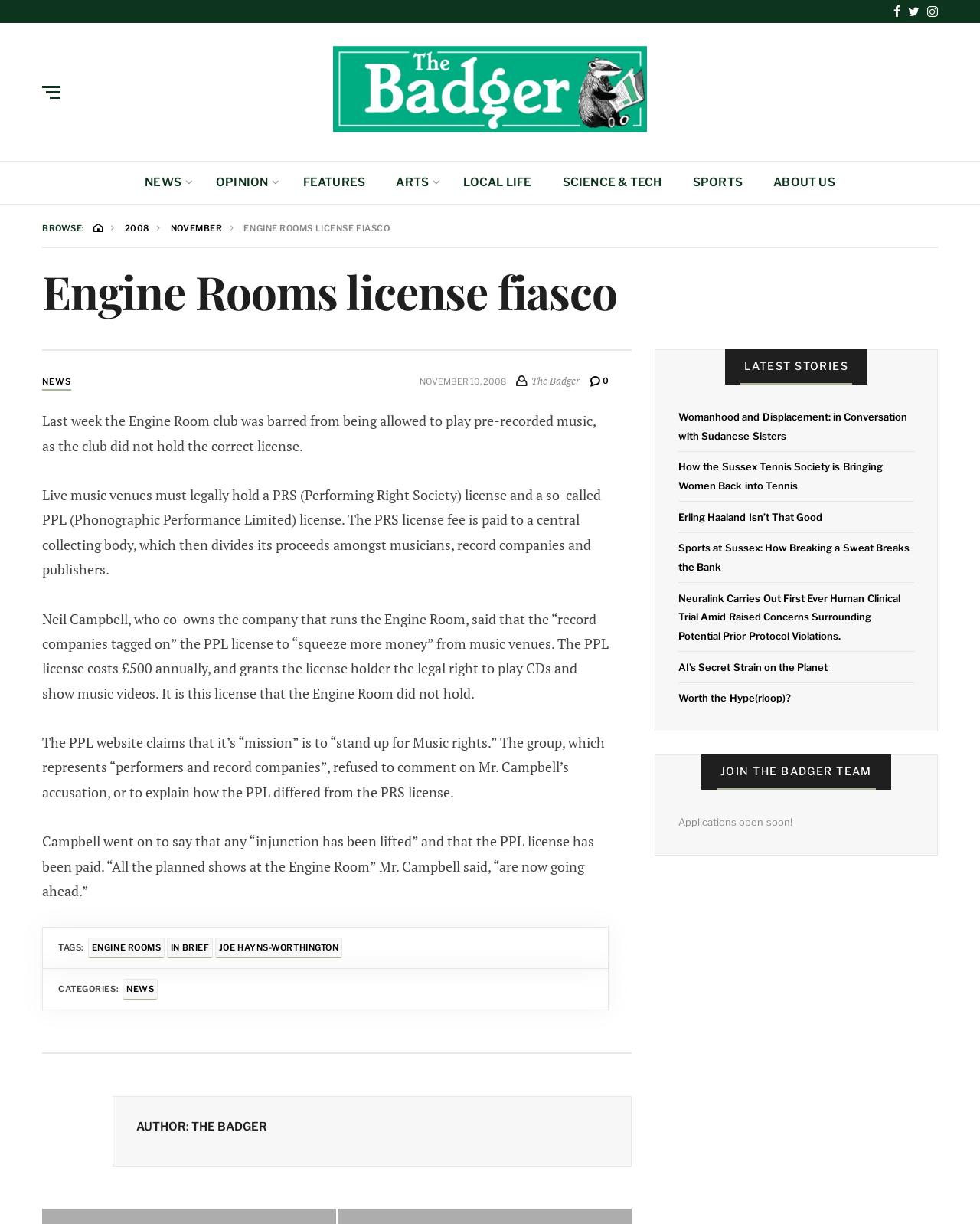Provide a brief response to the question using a single word or phrase: 
Who is the co-owner of the company that runs the Engine Room?

Neil Campbell